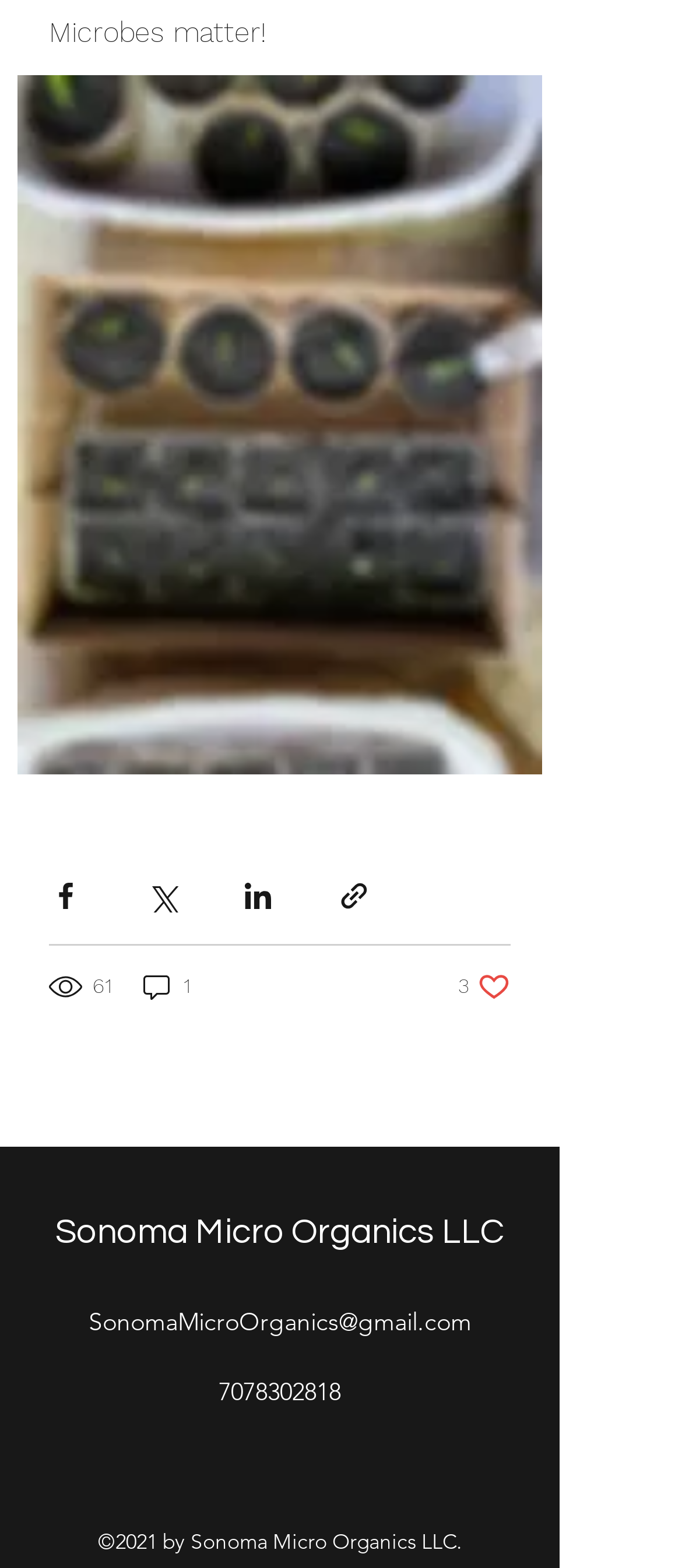Use a single word or phrase to respond to the question:
What is the email address provided at the bottom of the webpage?

SonomaMicroOrganics@gmail.com